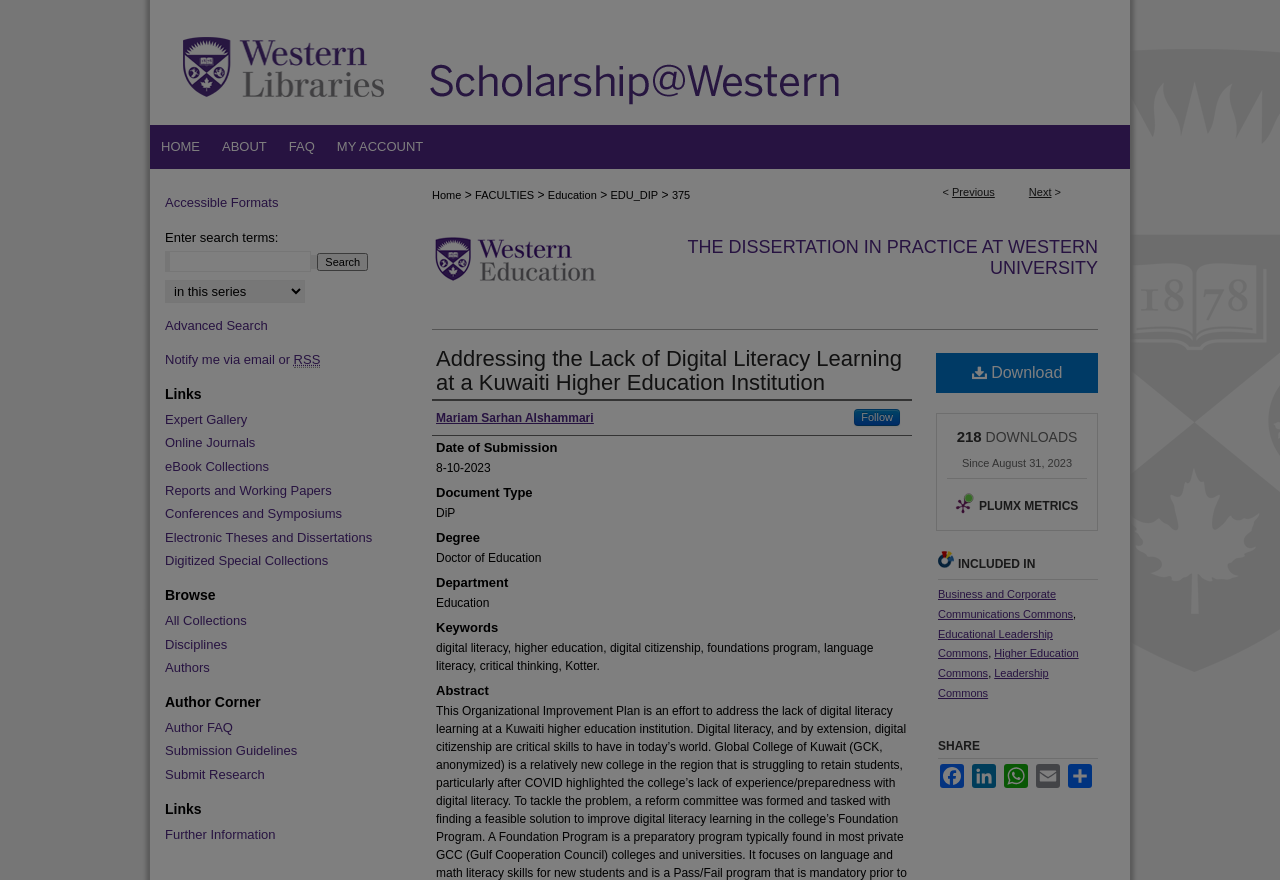Please answer the following question using a single word or phrase: 
What is the date of submission of this dissertation?

8-10-2023